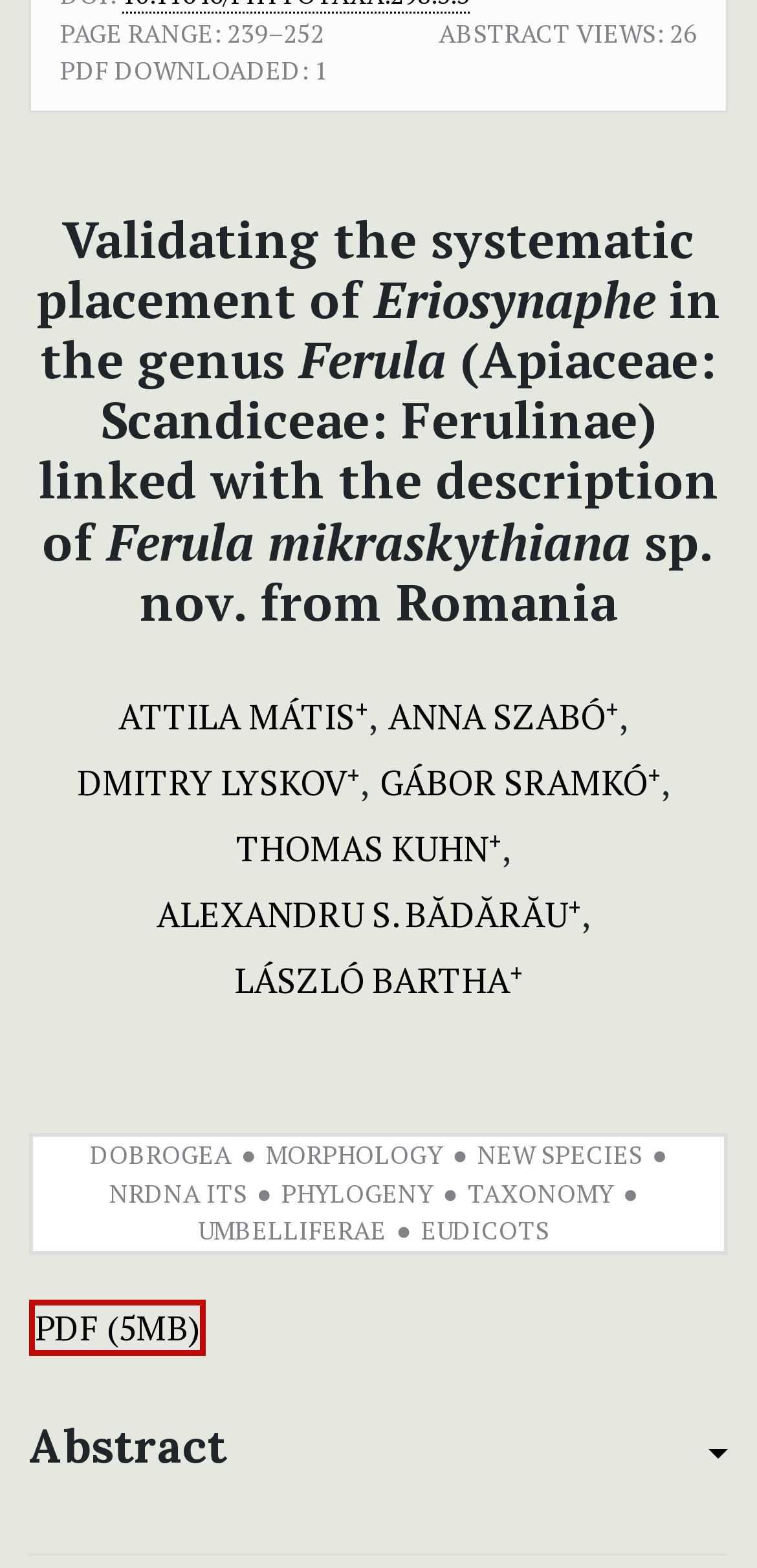What is the page range of this article?
Give a single word or phrase as your answer by examining the image.

239–252